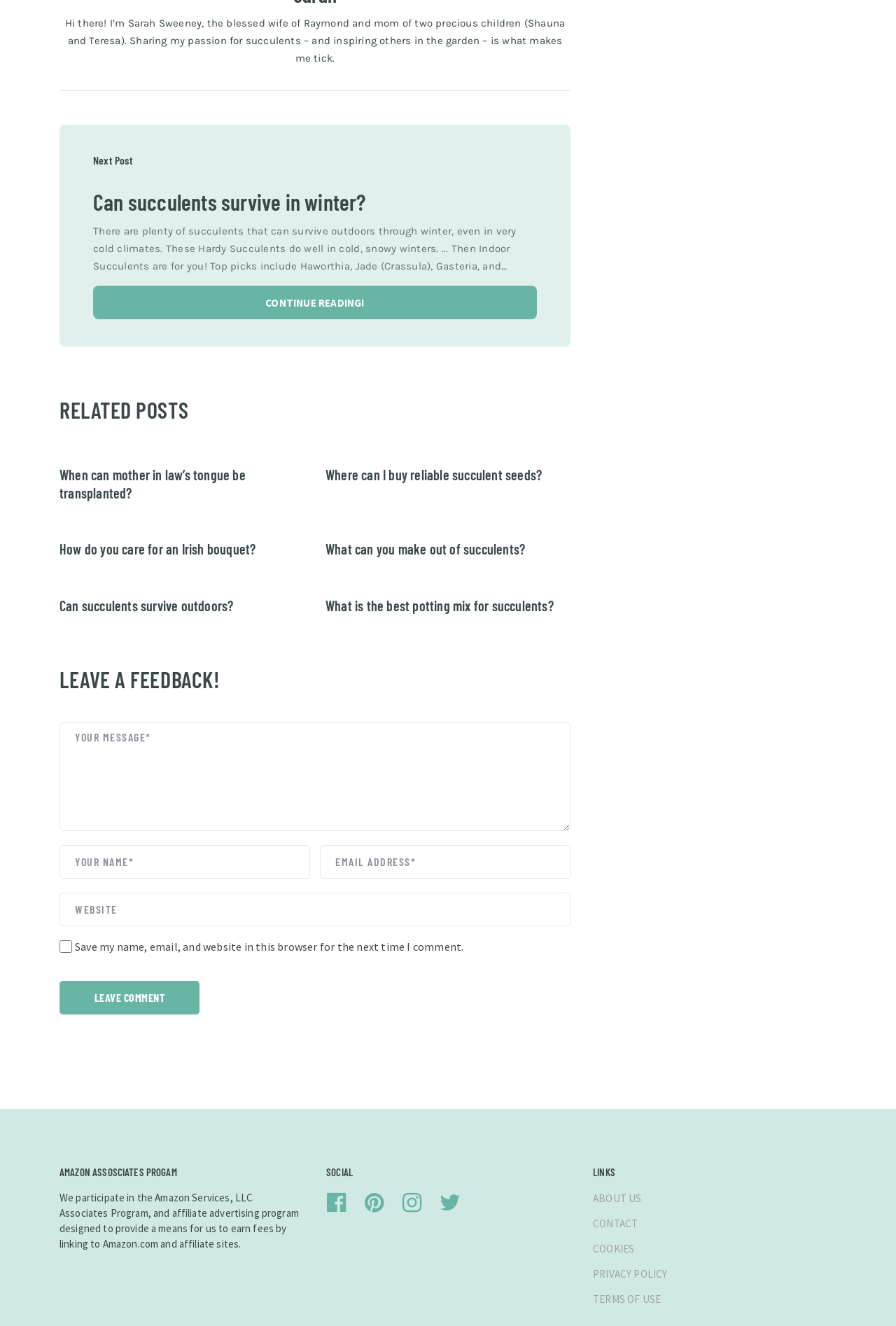Identify the bounding box coordinates of the clickable region required to complete the instruction: "Click the 'CONTINUE READING!' link". The coordinates should be given as four float numbers within the range of 0 and 1, i.e., [left, top, right, bottom].

[0.104, 0.216, 0.599, 0.241]